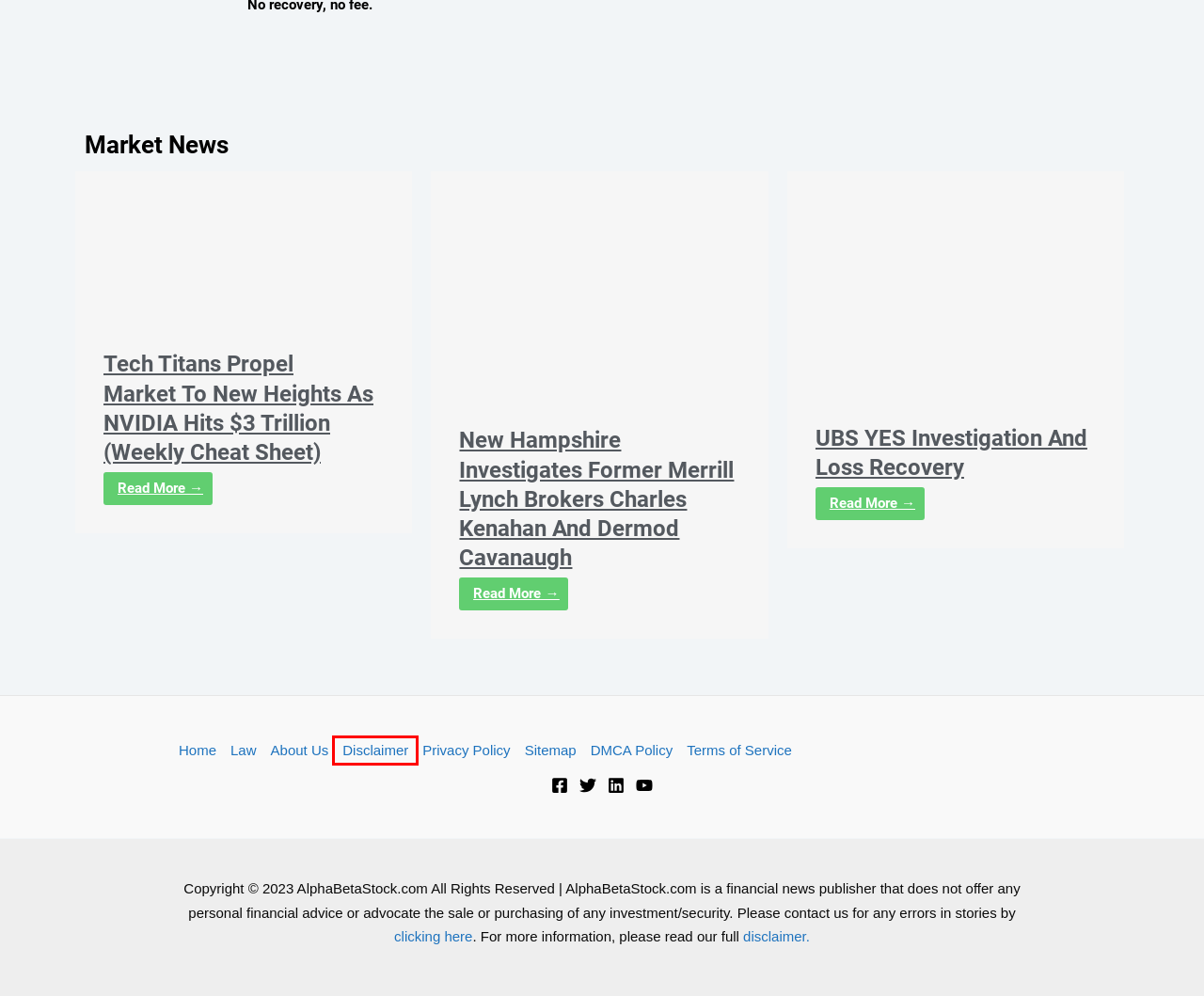Inspect the screenshot of a webpage with a red rectangle bounding box. Identify the webpage description that best corresponds to the new webpage after clicking the element inside the bounding box. Here are the candidates:
A. Law - AlphaBetaStock.com
B. Privacy Policy
C. UBS YES Investigation And Loss Recovery
D. Disclaimer
E. AlphaBetaStock.com DMCA Policy
F. About Us
G. AlphaBetaStock.com Terms Of Service
H. New Hampshire Investigates Former Merrill Lynch Brokers Charles Kenahan And Dermod Cavanaugh

D